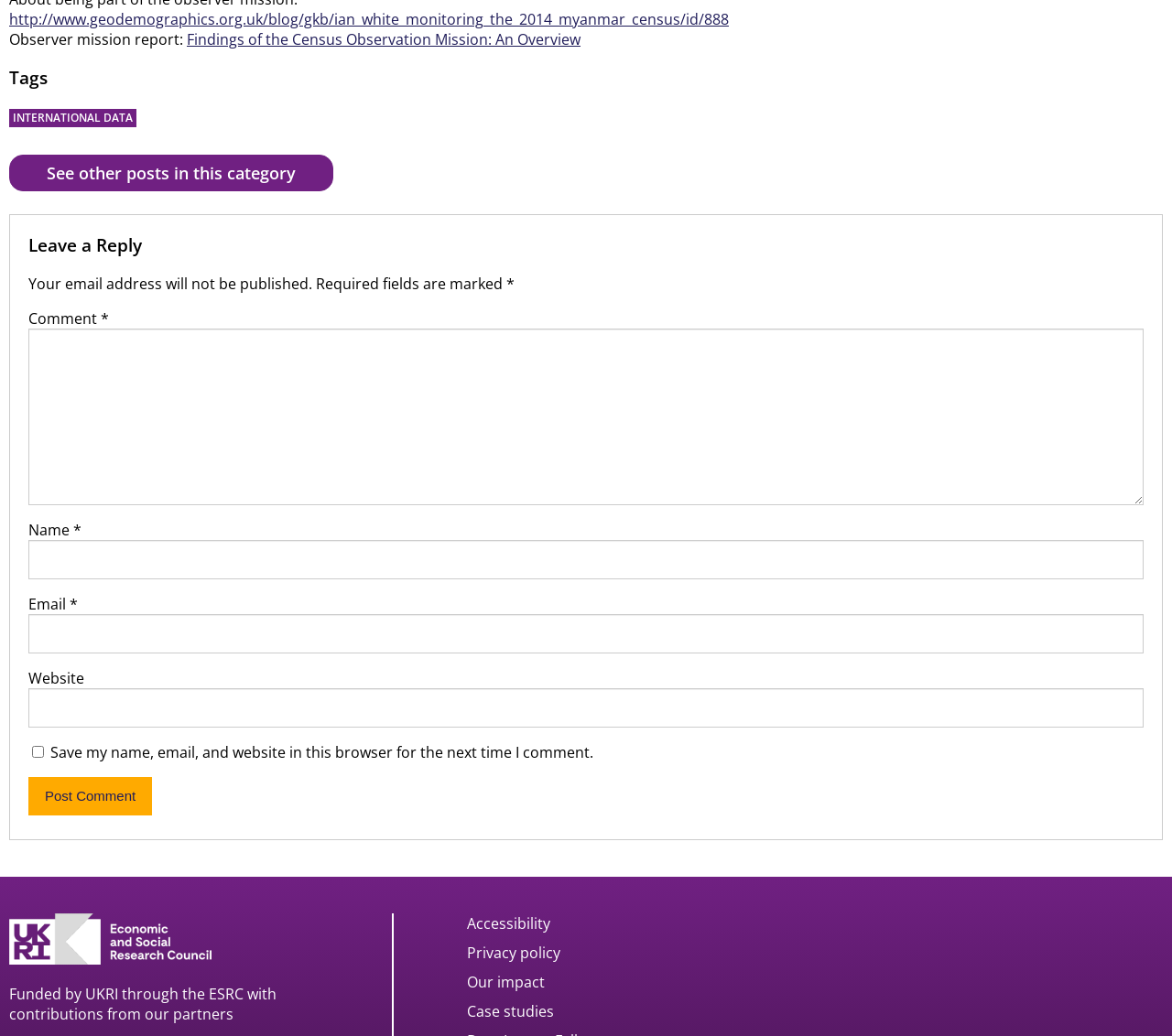Identify the bounding box coordinates of the region that should be clicked to execute the following instruction: "Click the link to read the observer mission report".

[0.008, 0.028, 0.159, 0.047]